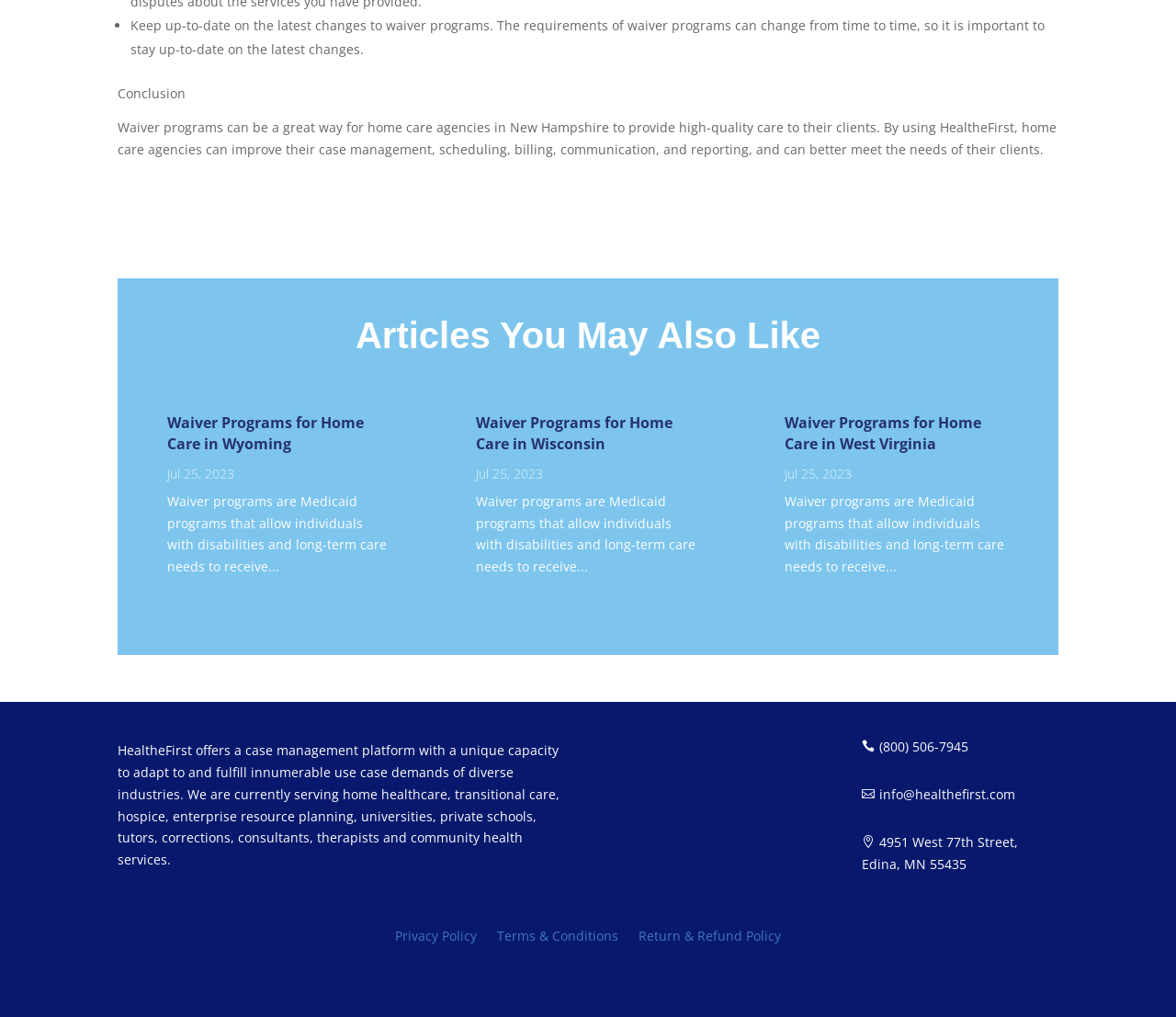What is the phone number listed on the webpage?
Please interpret the details in the image and answer the question thoroughly.

I found the phone number '(800) 506-7945' listed along with other contact information, such as an email address and physical address.